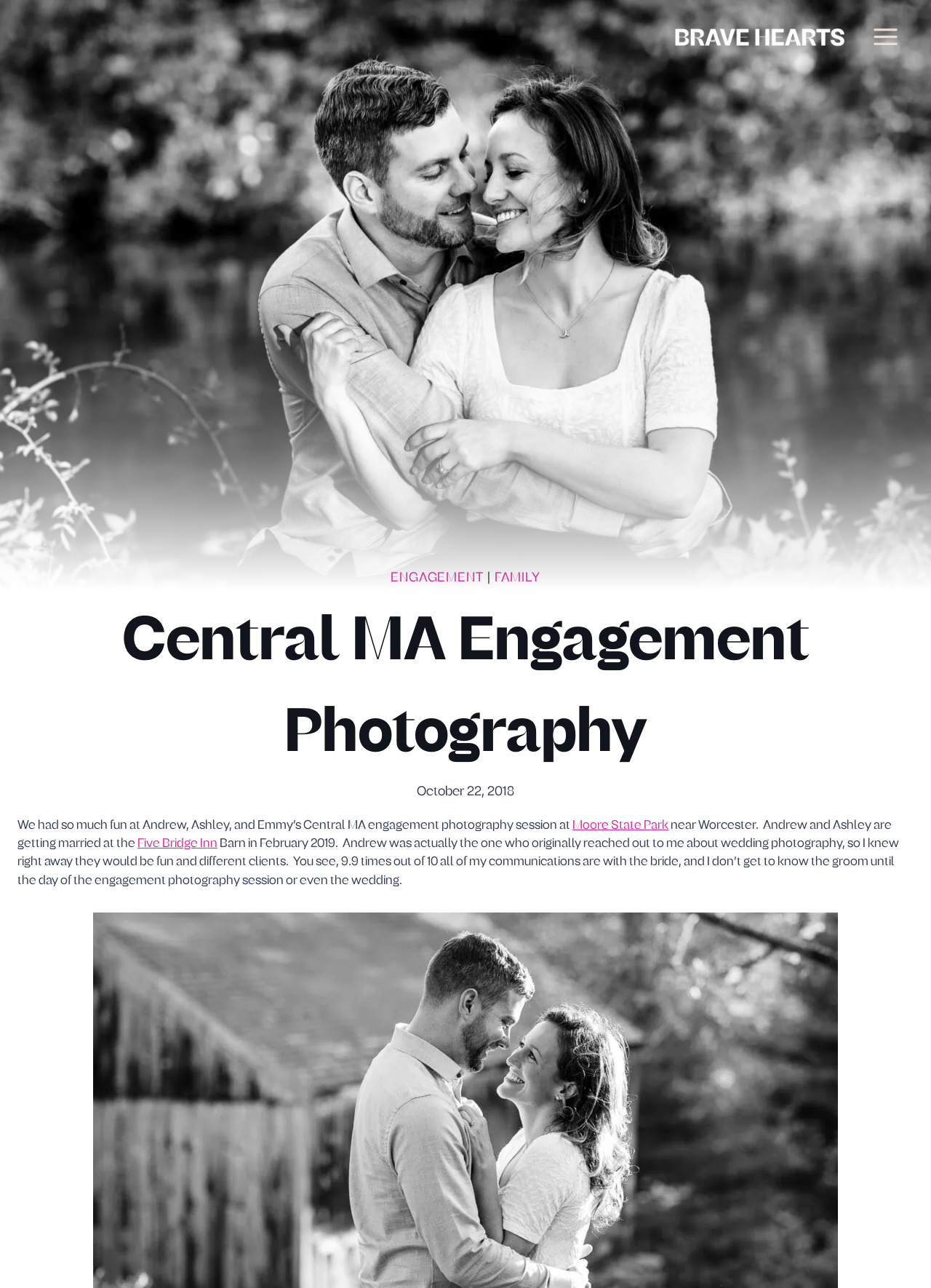What is the purpose of the button at the bottom right corner?
Please analyze the image and answer the question with as much detail as possible.

The purpose of the button at the bottom right corner is to scroll to the top of the webpage, which is indicated by its text 'Scroll to top'.